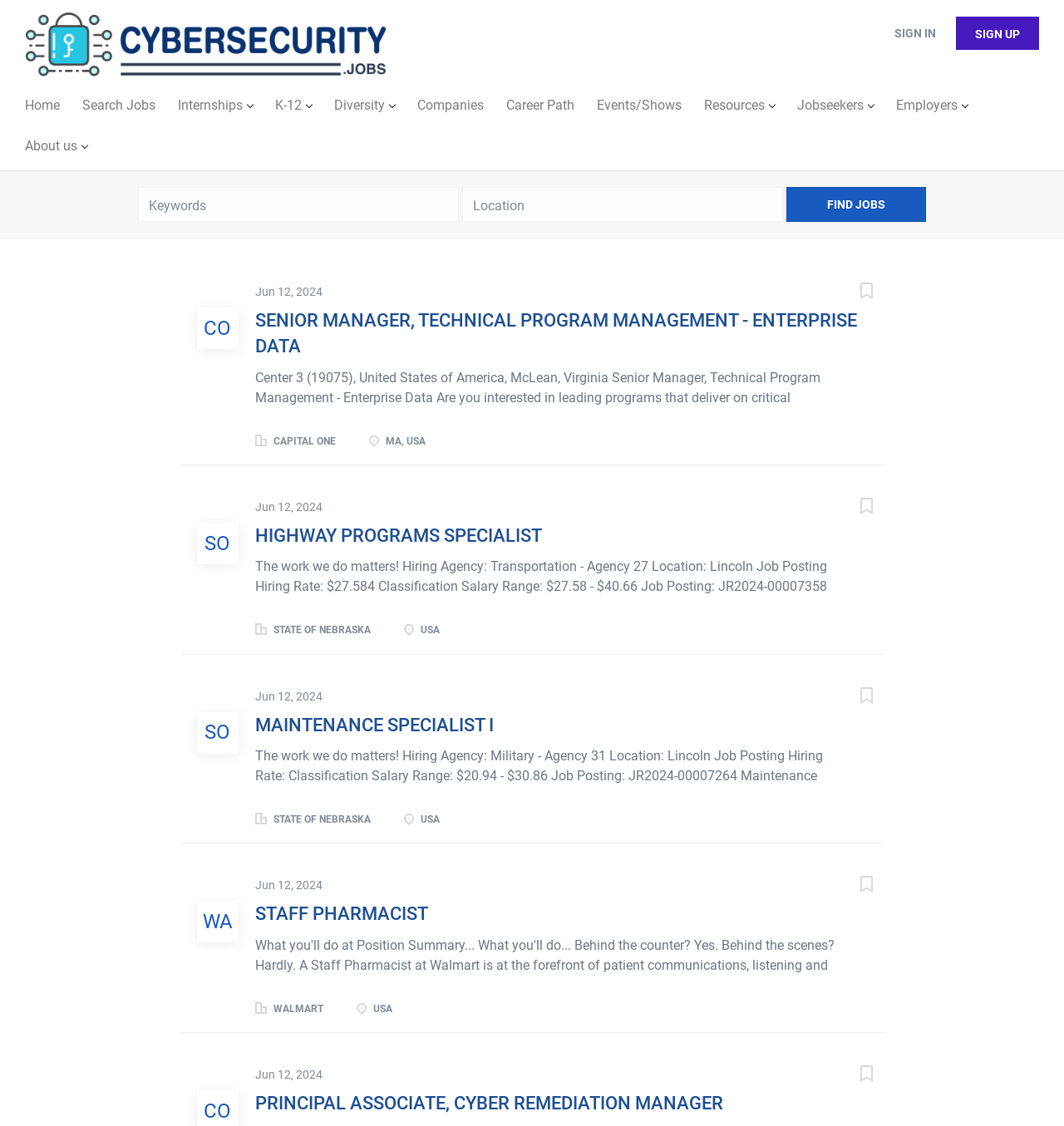Please identify the bounding box coordinates of the element's region that should be clicked to execute the following instruction: "View job details". The bounding box coordinates must be four float numbers between 0 and 1, i.e., [left, top, right, bottom].

[0.239, 0.275, 0.805, 0.317]